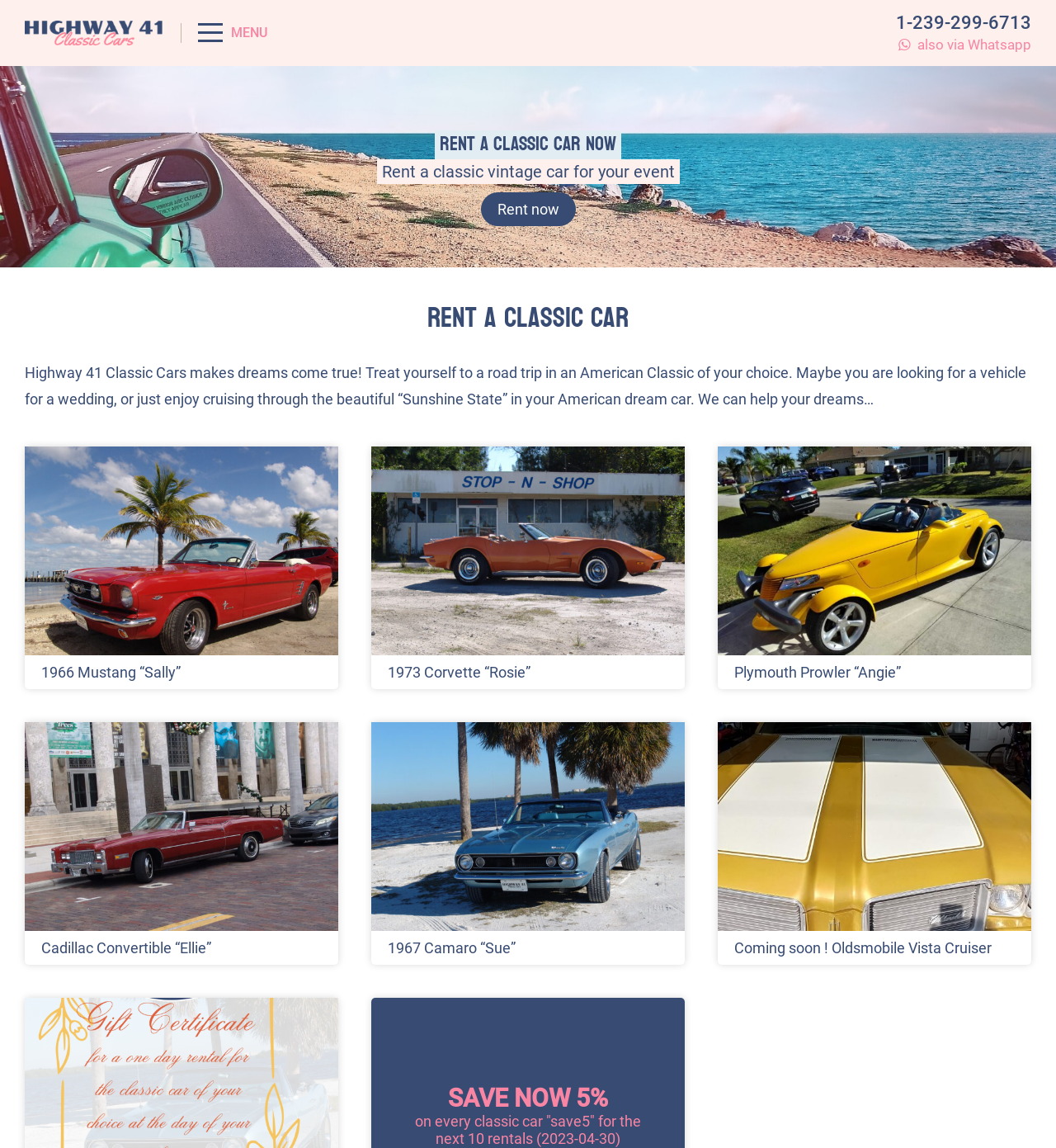Locate the primary heading on the webpage and return its text.

Rent A Classic Car